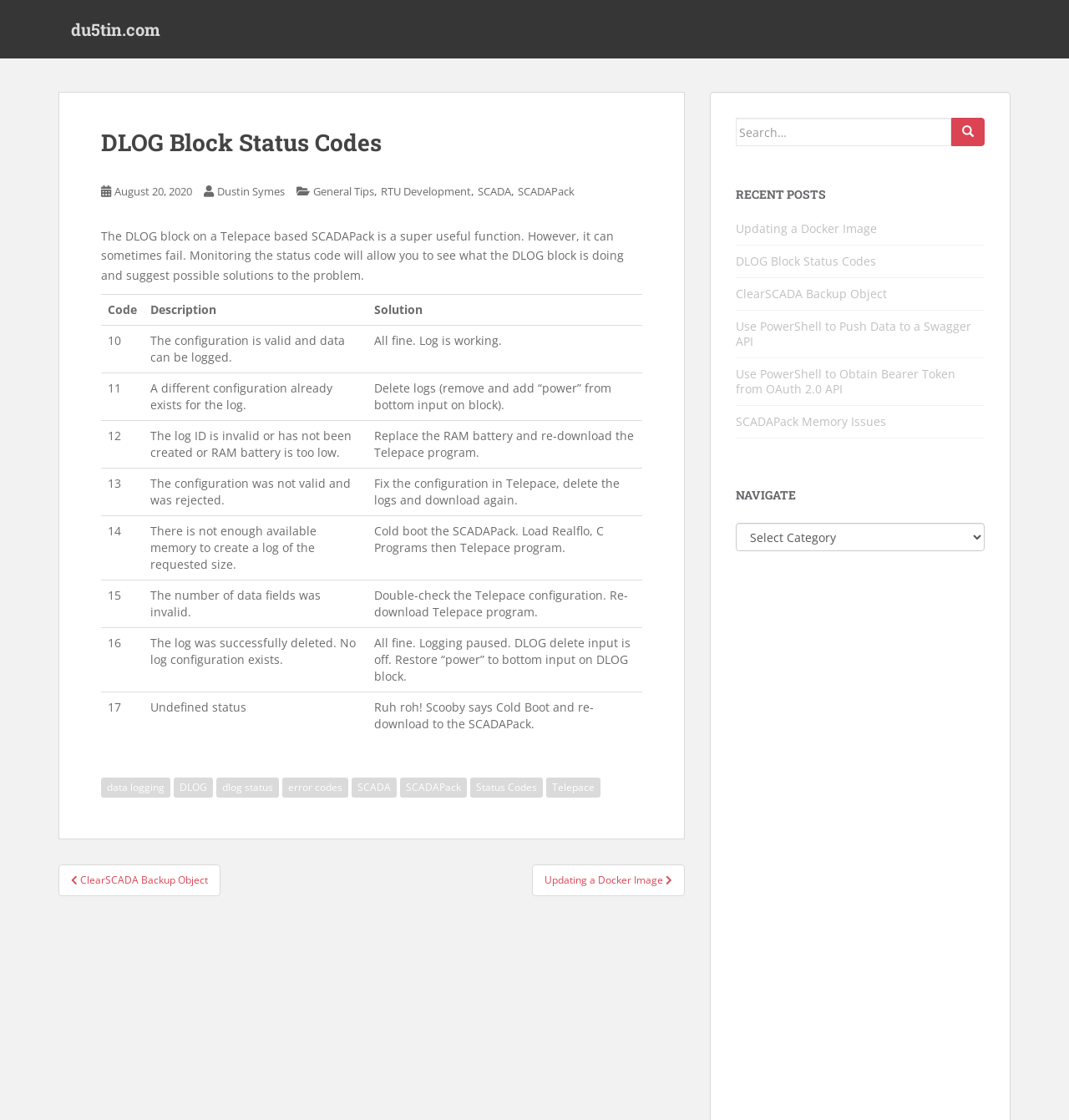Calculate the bounding box coordinates for the UI element based on the following description: "Demis Gavrielides". Ensure the coordinates are four float numbers between 0 and 1, i.e., [left, top, right, bottom].

None